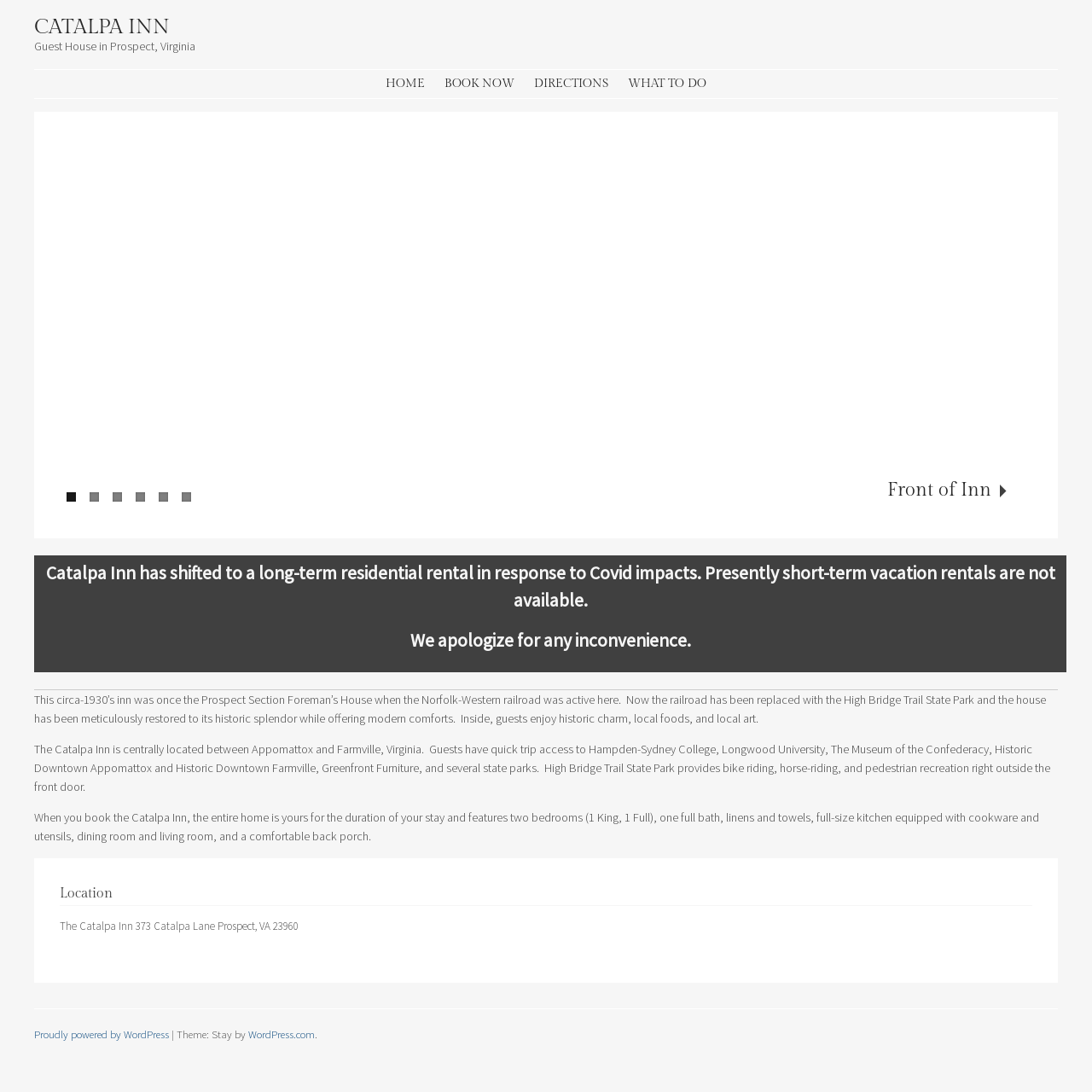Use a single word or phrase to respond to the question:
What is the location of the Catalpa Inn?

Prospect, VA 23960